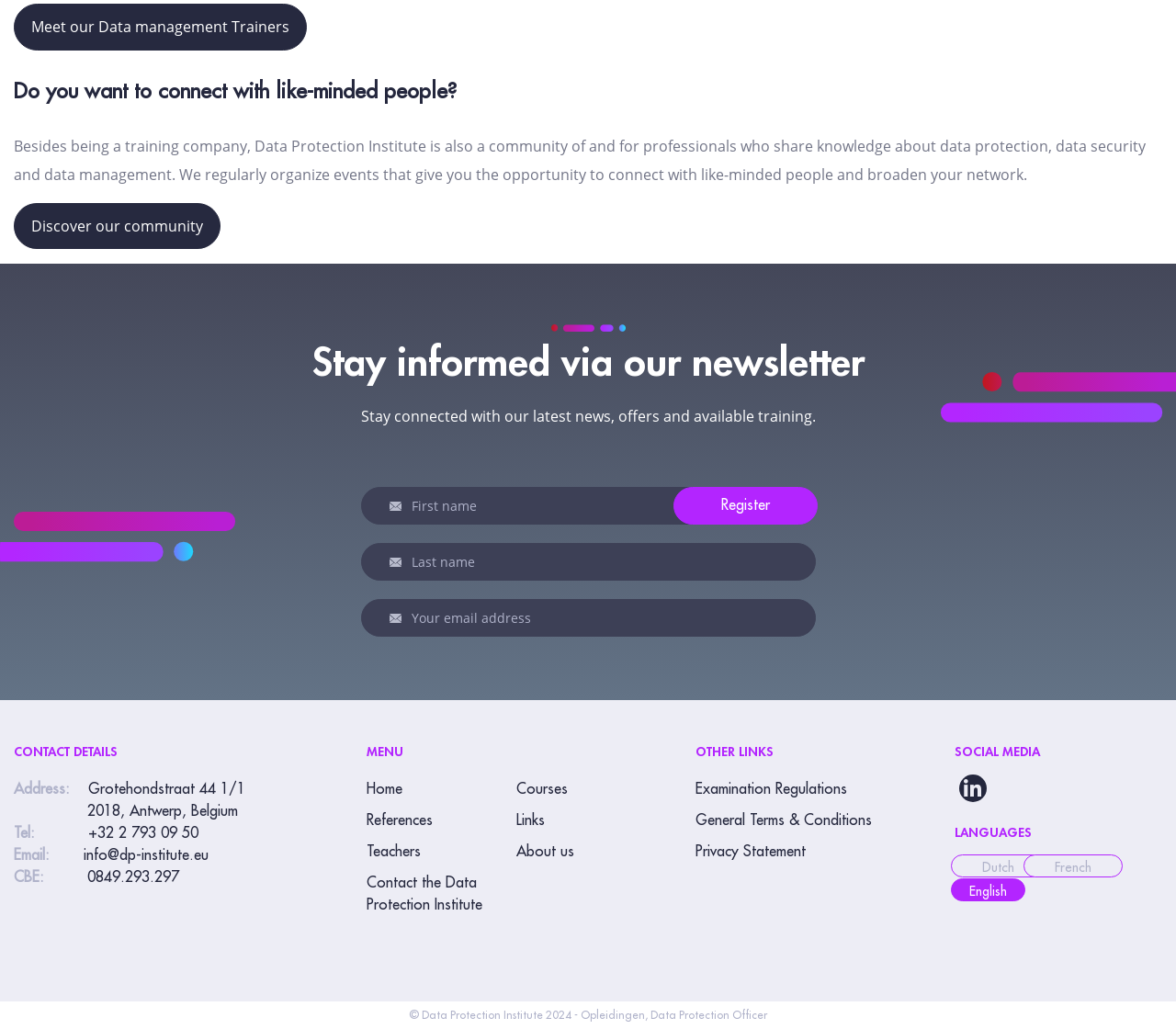Kindly determine the bounding box coordinates for the clickable area to achieve the given instruction: "Meet our Data management Trainers".

[0.012, 0.004, 0.261, 0.049]